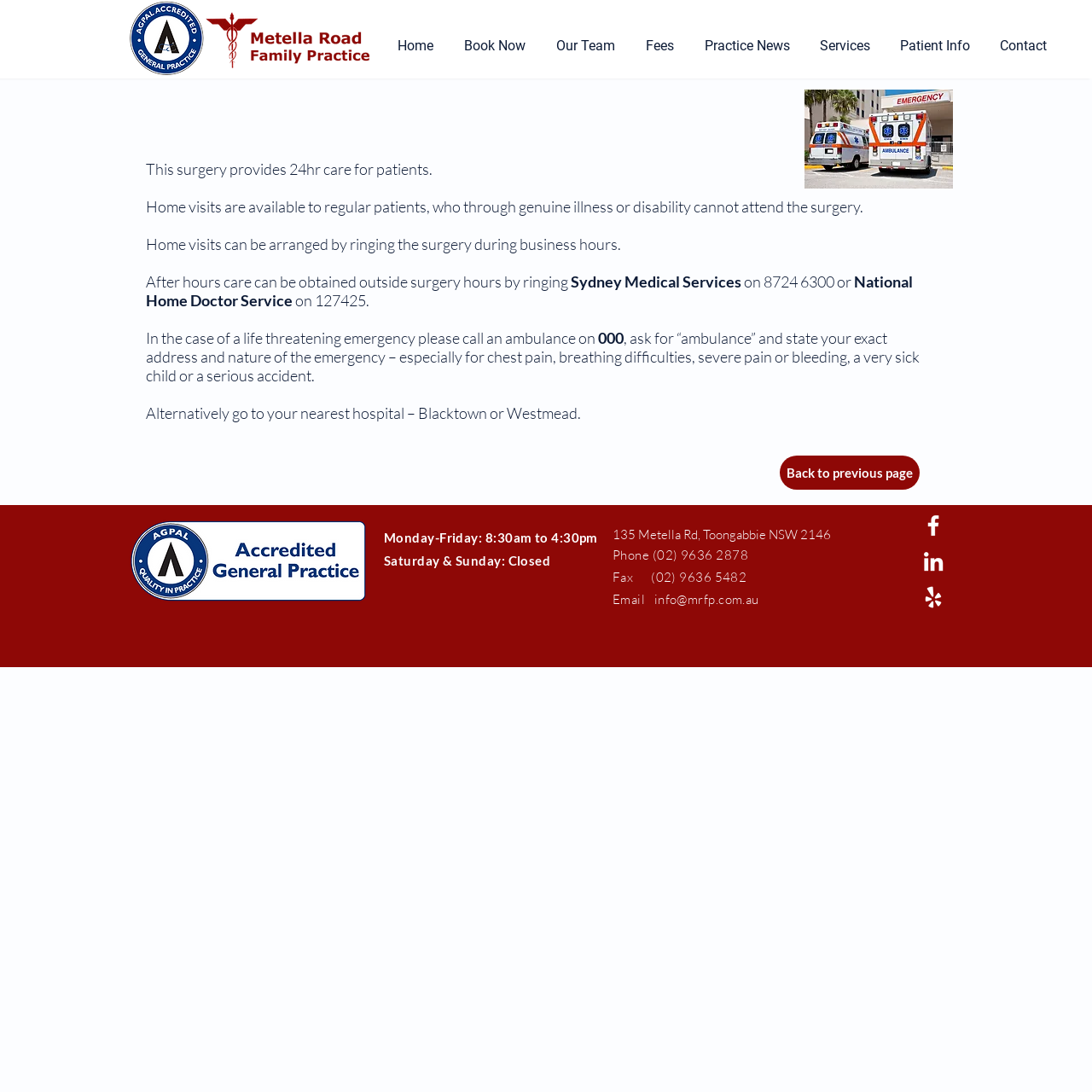Determine the coordinates of the bounding box that should be clicked to complete the instruction: "Send an email to the surgery". The coordinates should be represented by four float numbers between 0 and 1: [left, top, right, bottom].

[0.599, 0.541, 0.695, 0.556]